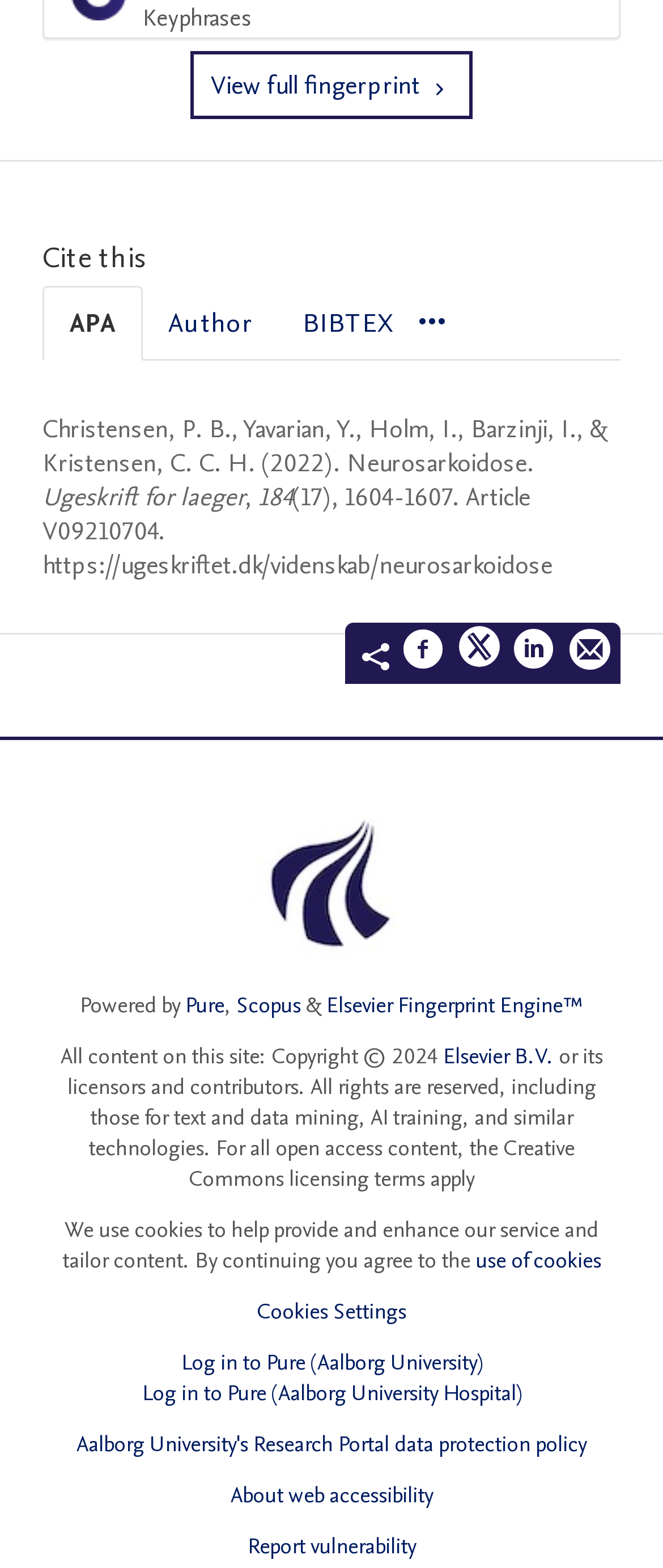Please identify the bounding box coordinates of the element's region that should be clicked to execute the following instruction: "View full fingerprint". The bounding box coordinates must be four float numbers between 0 and 1, i.e., [left, top, right, bottom].

[0.287, 0.033, 0.713, 0.076]